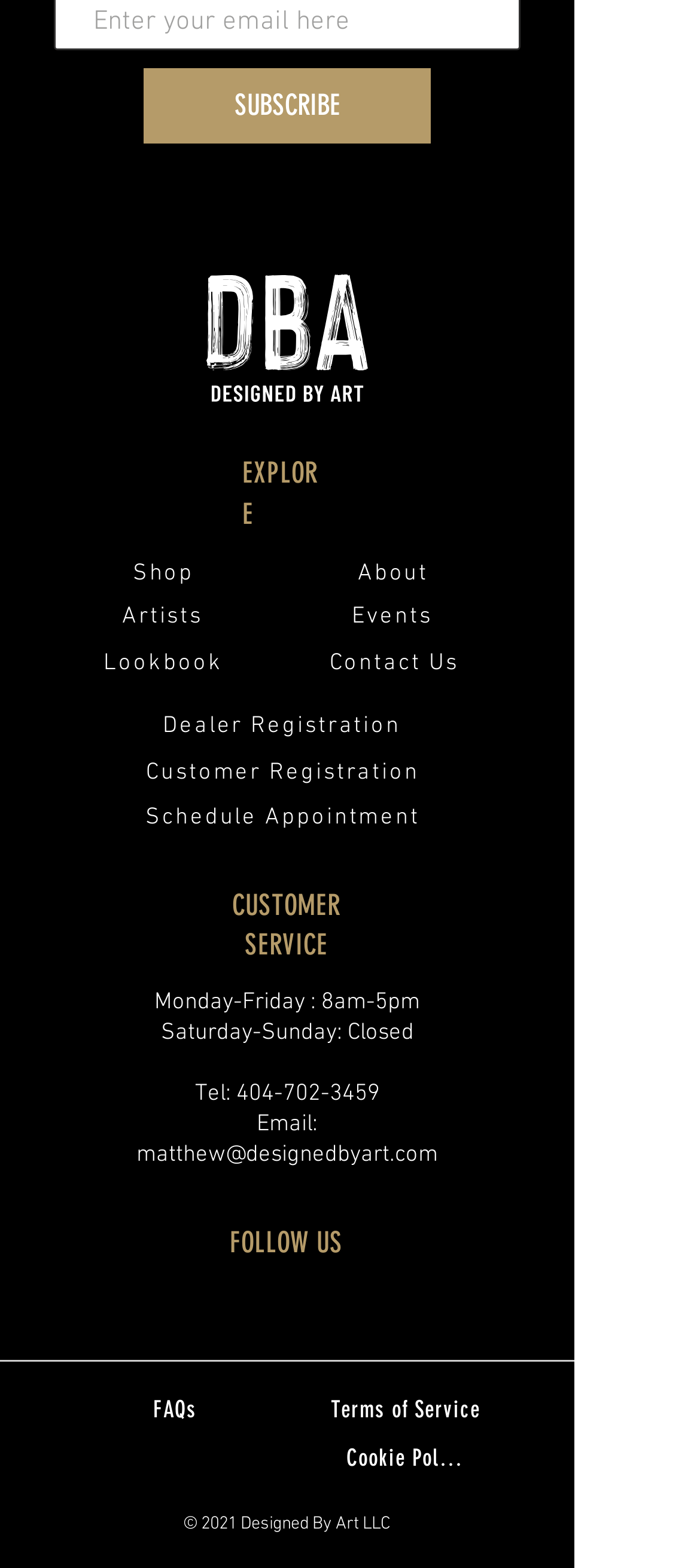What is the text above the social media links? Please answer the question using a single word or phrase based on the image.

FOLLOW US